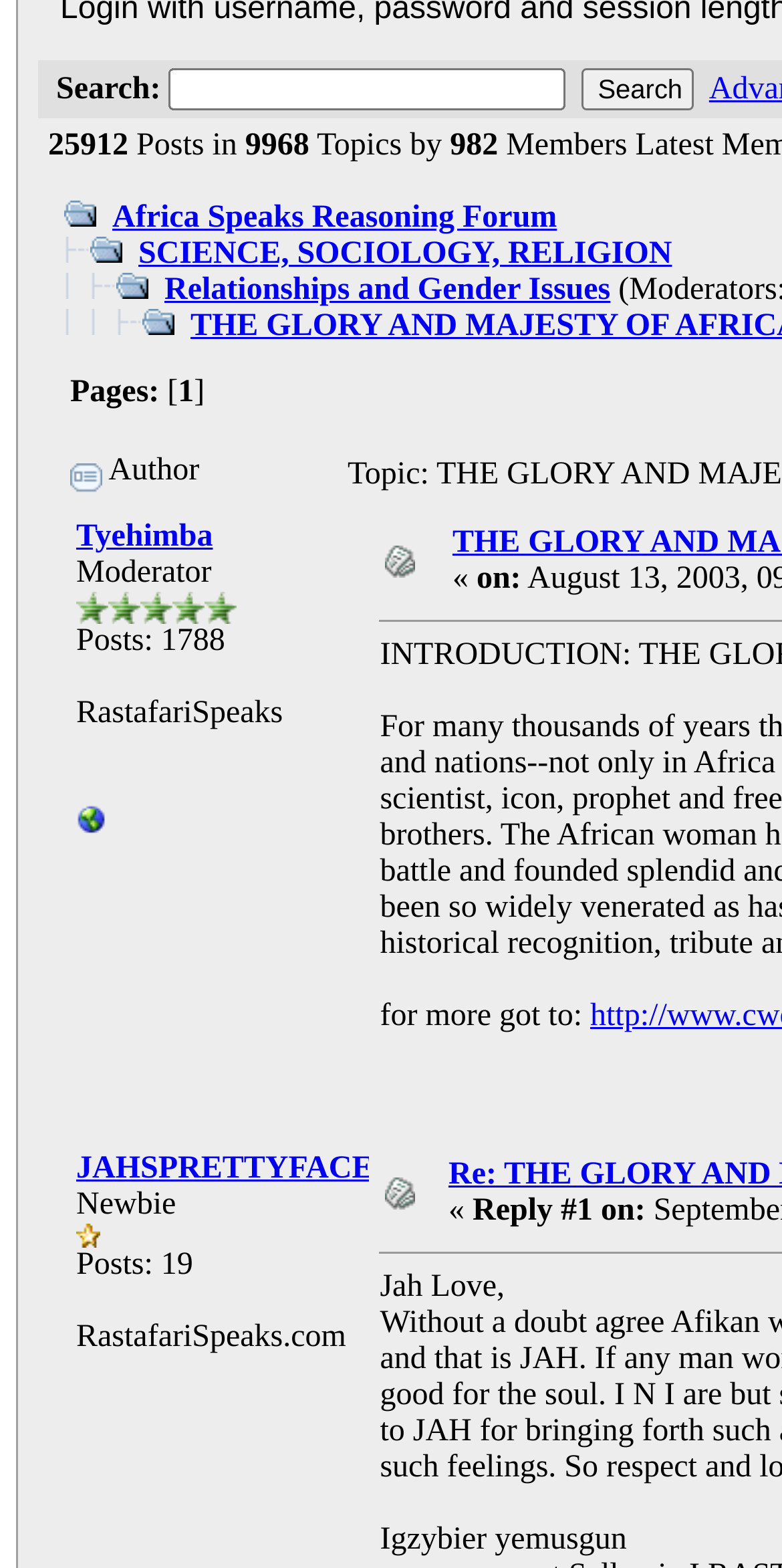Identify the bounding box for the UI element that is described as follows: "parent_node: Search: Advanced search name="search"".

[0.216, 0.043, 0.723, 0.07]